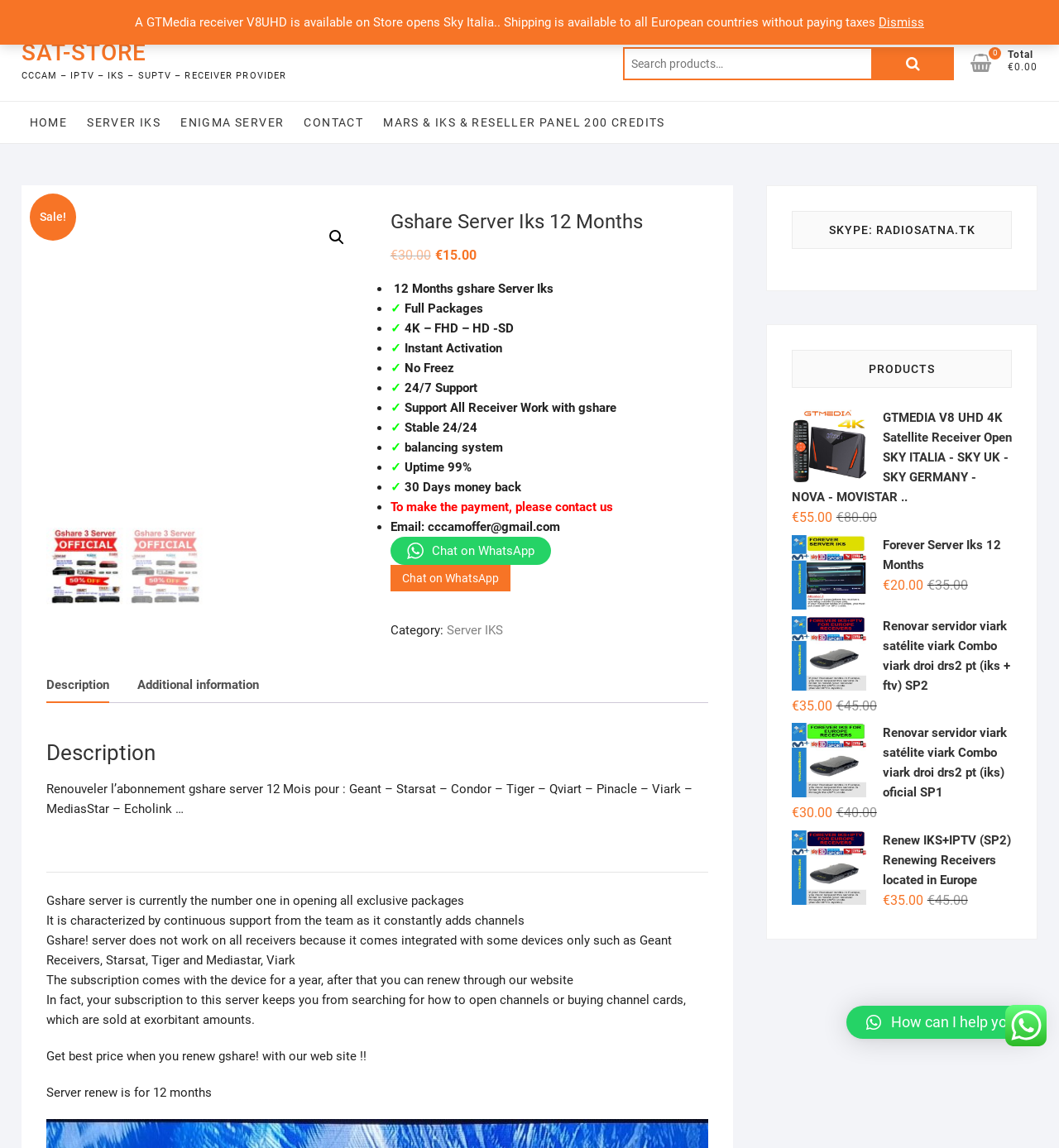From the details in the image, provide a thorough response to the question: What is the email address to contact for payment?

The email address to contact for payment can be found in the webpage by looking at the 'To make the payment, please contact us' section, which states 'Email: cccamoffer@gmail.com'.